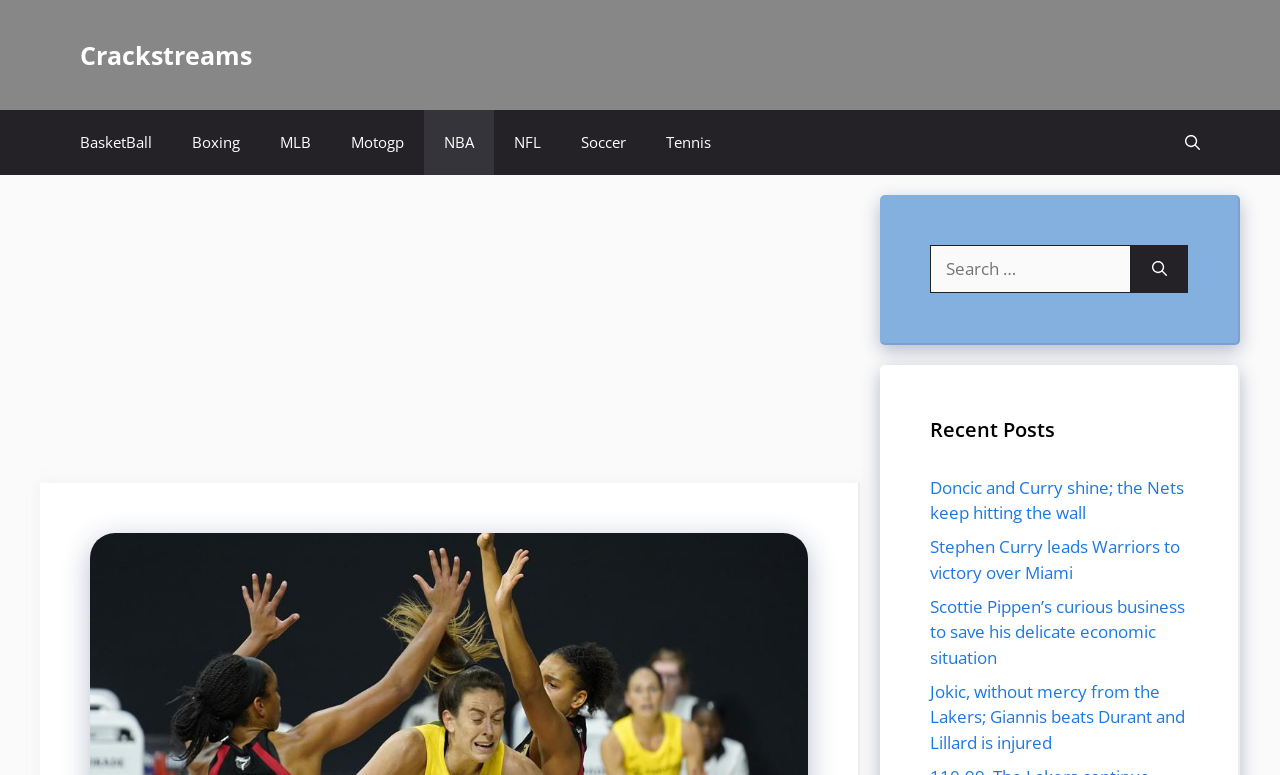Using details from the image, please answer the following question comprehensively:
How many sports categories are available?

I counted the number of links in the navigation section, which are Basketball, Boxing, MLB, Motogp, NBA, NFL, Soccer, and Tennis, totaling 8 sports categories.